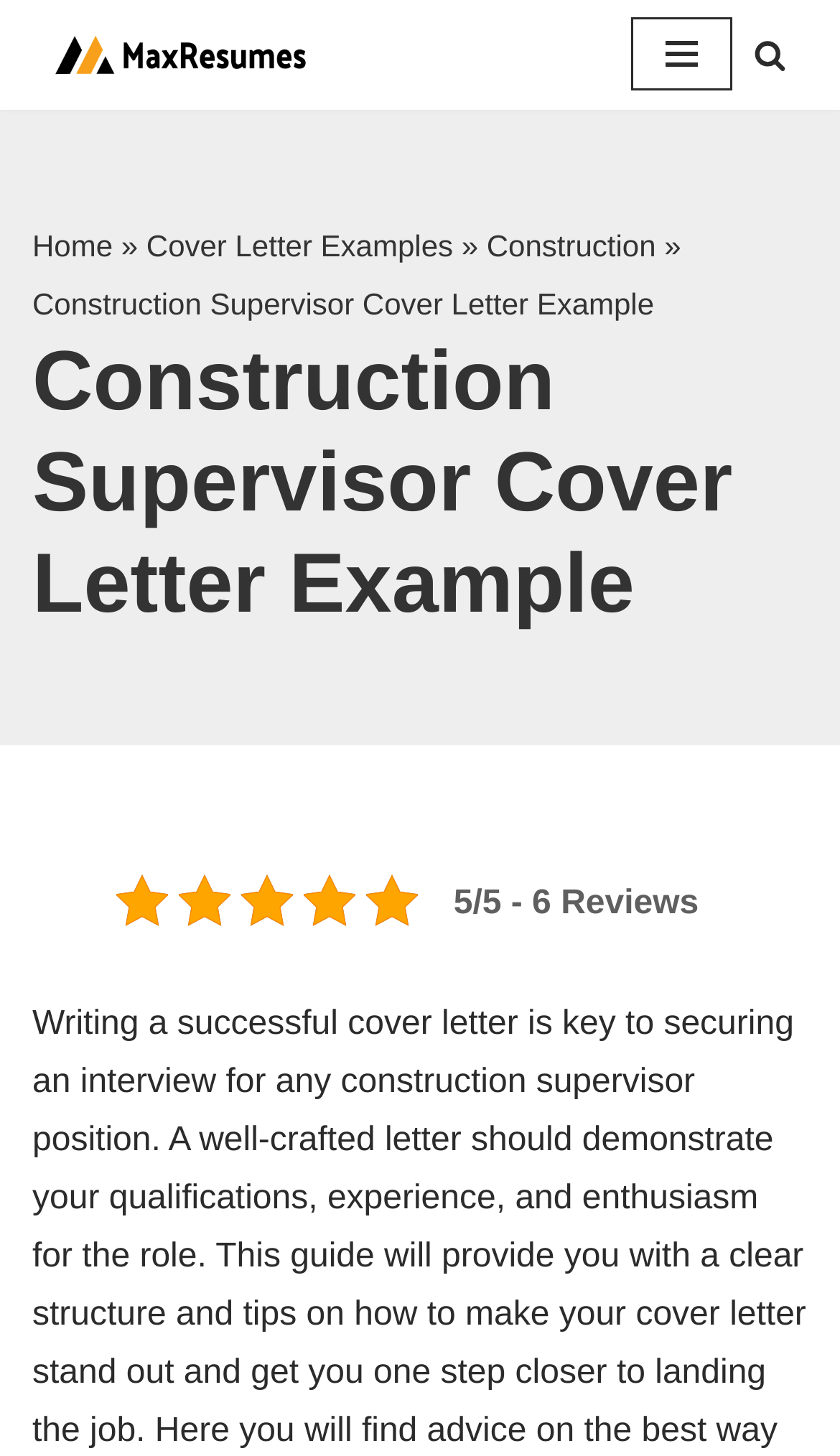What is the name of the website?
Please give a detailed and elaborate answer to the question.

I determined the name of the website by looking at the logo in the top-left corner of the webpage, which is accompanied by the text 'MaxResumes'.